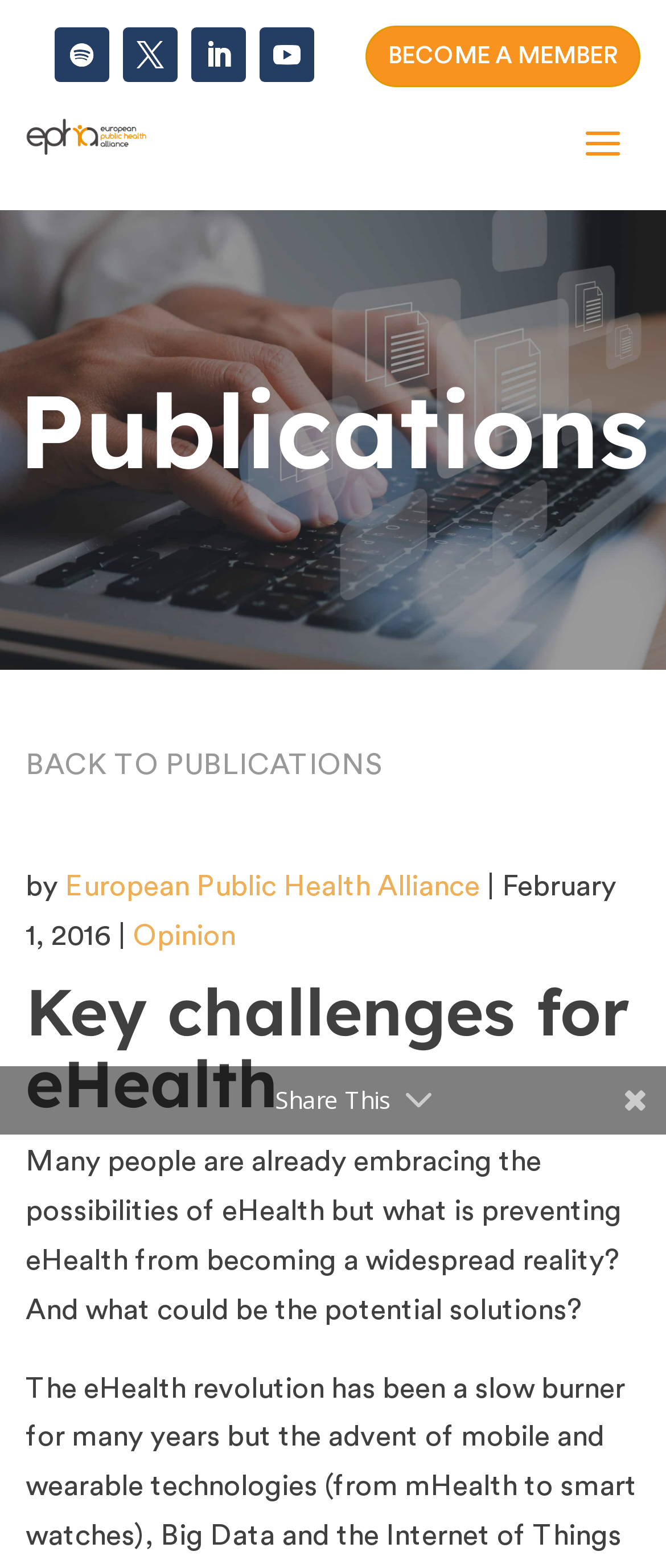Give a comprehensive overview of the webpage, including key elements.

The webpage is about the key challenges of eHealth, with a focus on understanding the obstacles preventing its widespread adoption and potential solutions. 

At the top left corner, there are four social media links, represented by icons, followed by a "Become a Member" link. To the right of these links, there is an image. 

Below these elements, there is a "Publications" heading that spans the entire width of the page. 

Under the "Publications" heading, there is a "BACK TO PUBLICATIONS" link, followed by the text "by" and a link to the "European Public Health Alliance". The date "February 1, 2016" is also present, separated by a vertical bar from the alliance's name. 

Next to the date, there is an "Opinion" link. 

The main content of the page is headed by "Key challenges for eHealth", which is followed by a paragraph of text that asks about the obstacles preventing eHealth from becoming a widespread reality and potential solutions. 

At the bottom right corner, there is a "Share This" text.